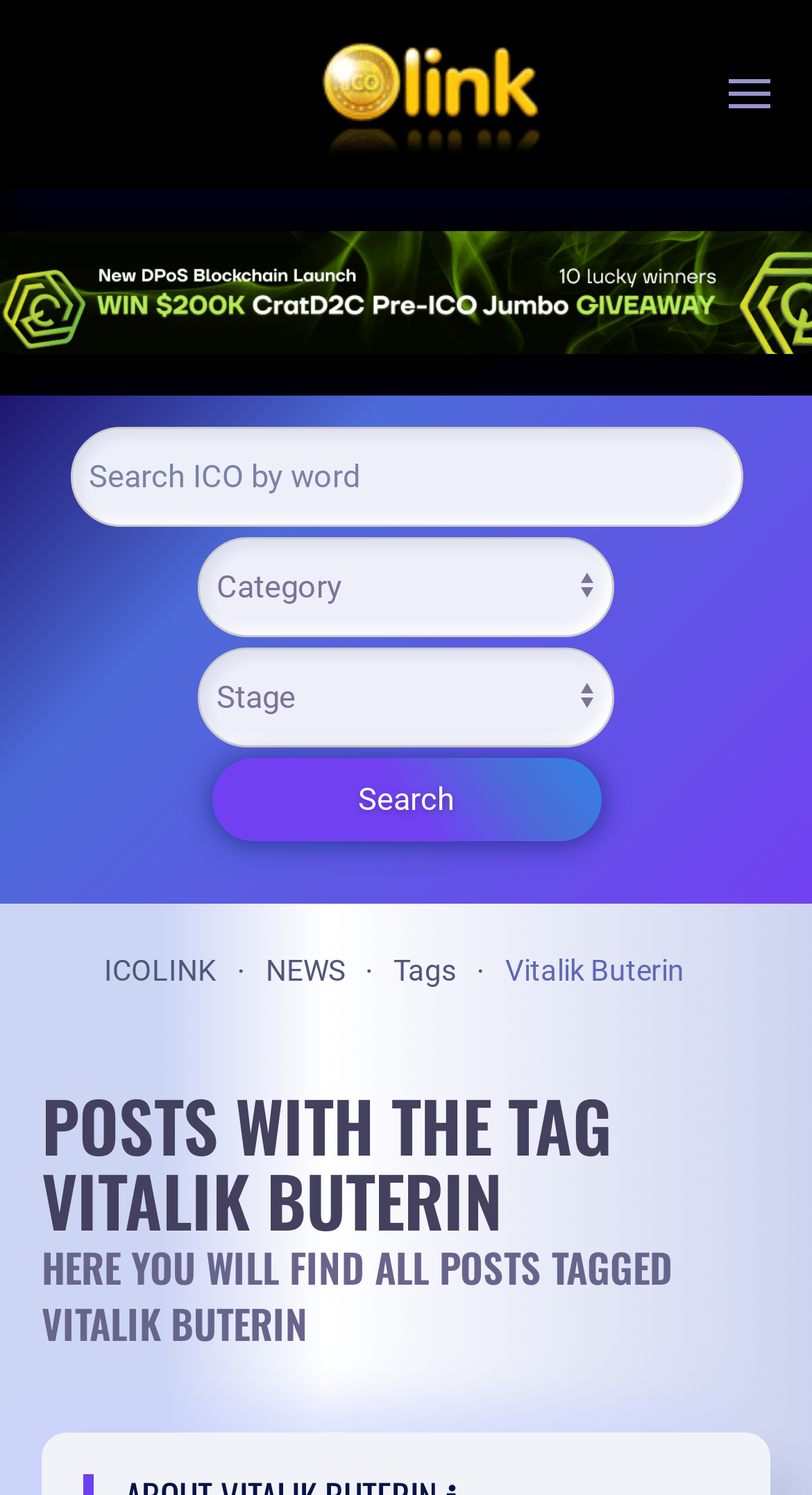Find the bounding box coordinates of the element to click in order to complete this instruction: "Read the review of FirstCapital1". The bounding box coordinates must be four float numbers between 0 and 1, denoted as [left, top, right, bottom].

None